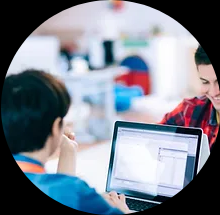What is the atmosphere of the workspace?
Based on the image, answer the question with a single word or brief phrase.

Bright and modern